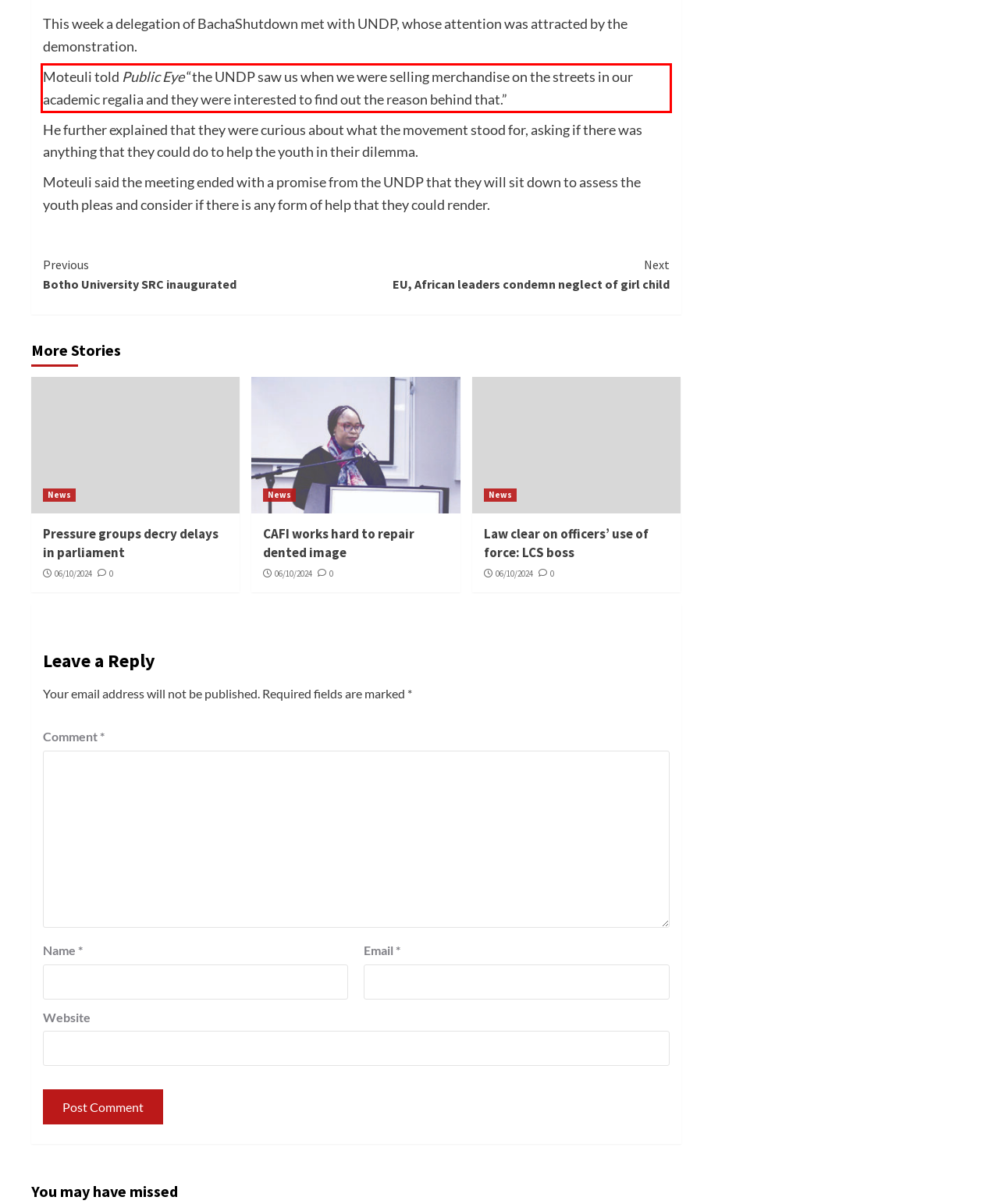Please look at the webpage screenshot and extract the text enclosed by the red bounding box.

Moteuli told Public Eye “the UNDP saw us when we were selling merchandise on the streets in our academic regalia and they were interested to find out the reason behind that.”